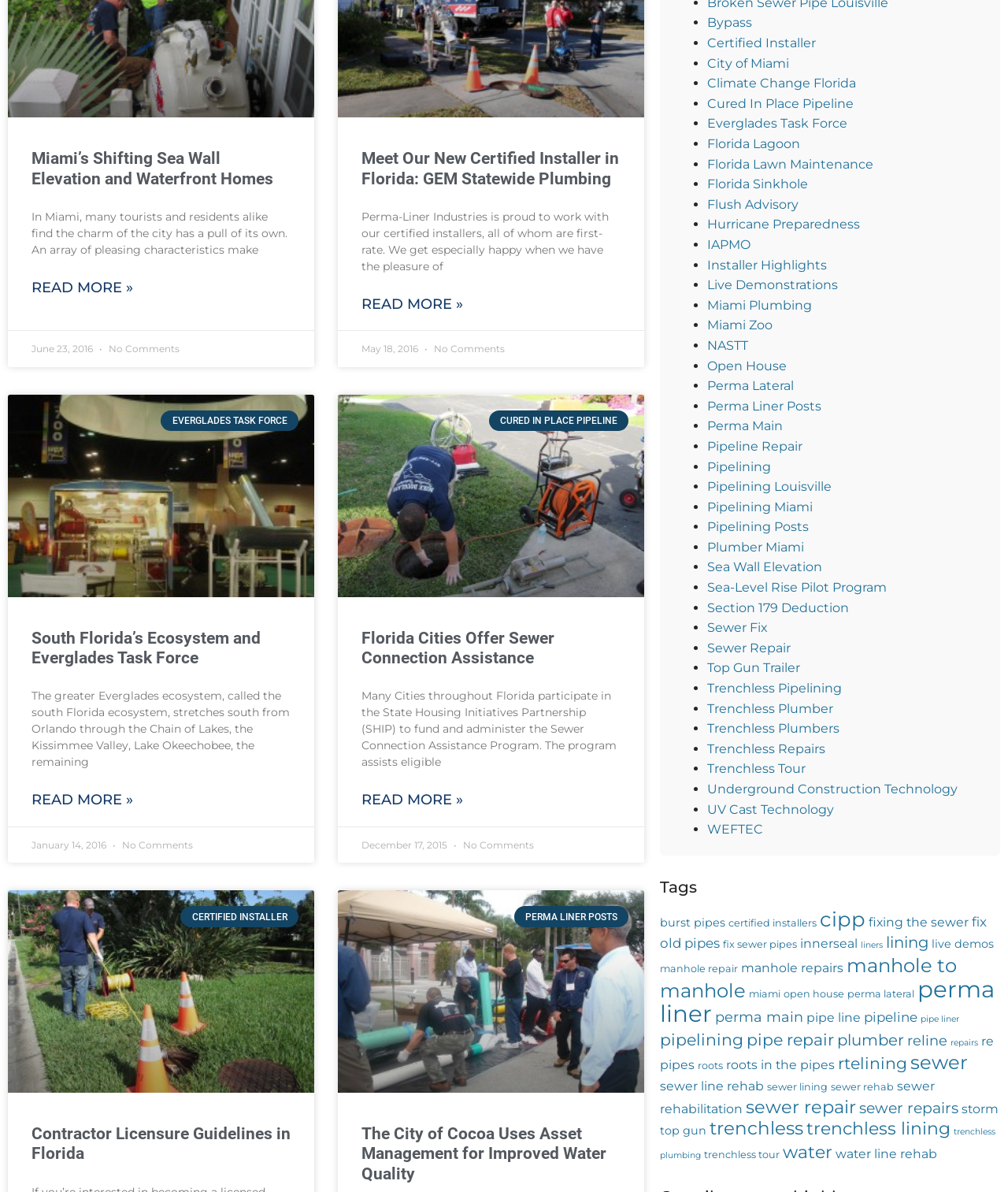Observe the image and answer the following question in detail: What is the name of the program that assists eligible homeowners?

I found the answer by reading the article 'Florida Cities Offer Sewer Connection Assistance', which mentions that many cities in Florida participate in the State Housing Initiatives Partnership (SHIP) to fund and administer the Sewer Connection Assistance Program.